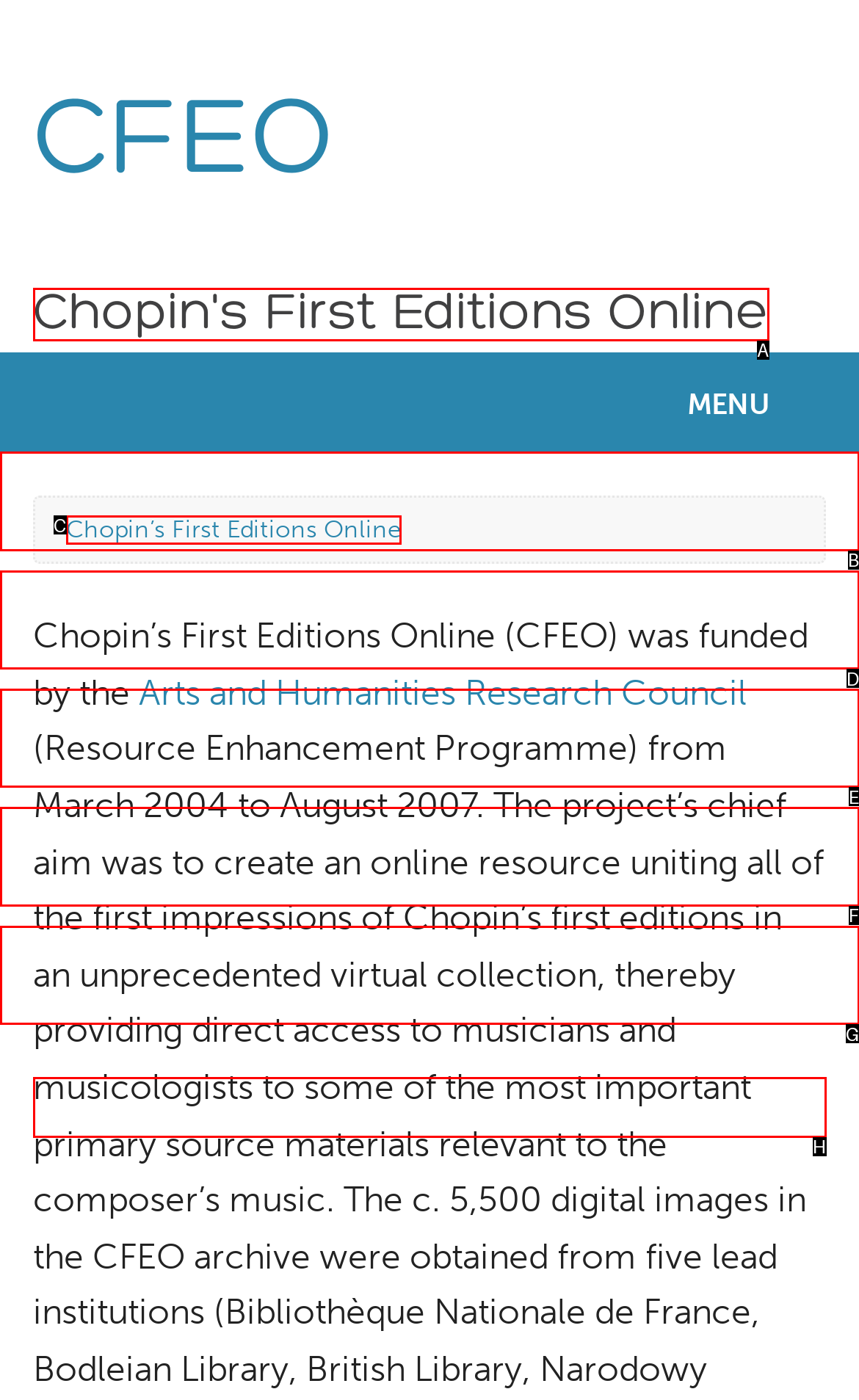From the provided options, which letter corresponds to the element described as: name="q" placeholder="Enter keywords"
Answer with the letter only.

H